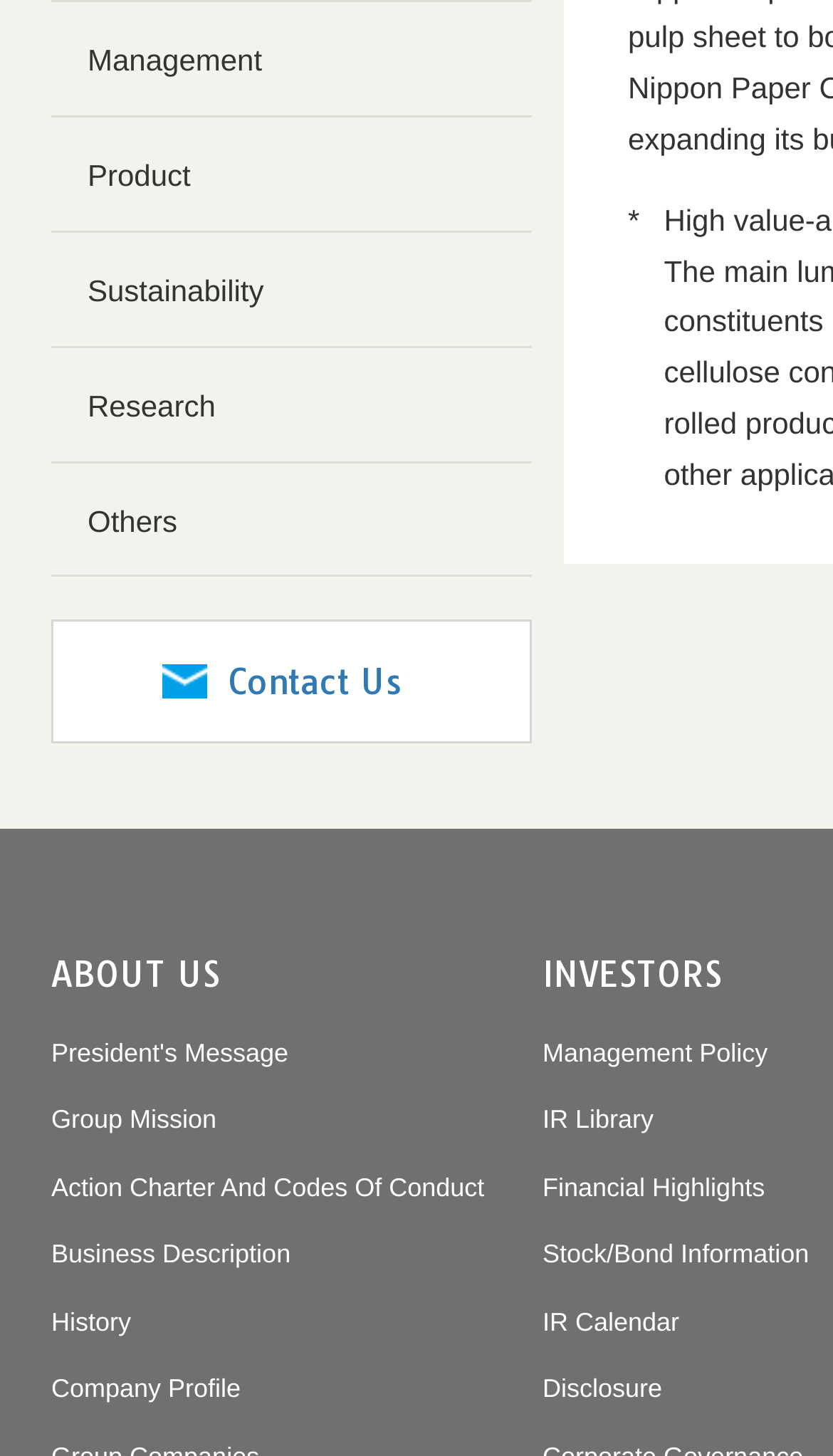How many main sections are there?
Please provide a single word or phrase in response based on the screenshot.

2